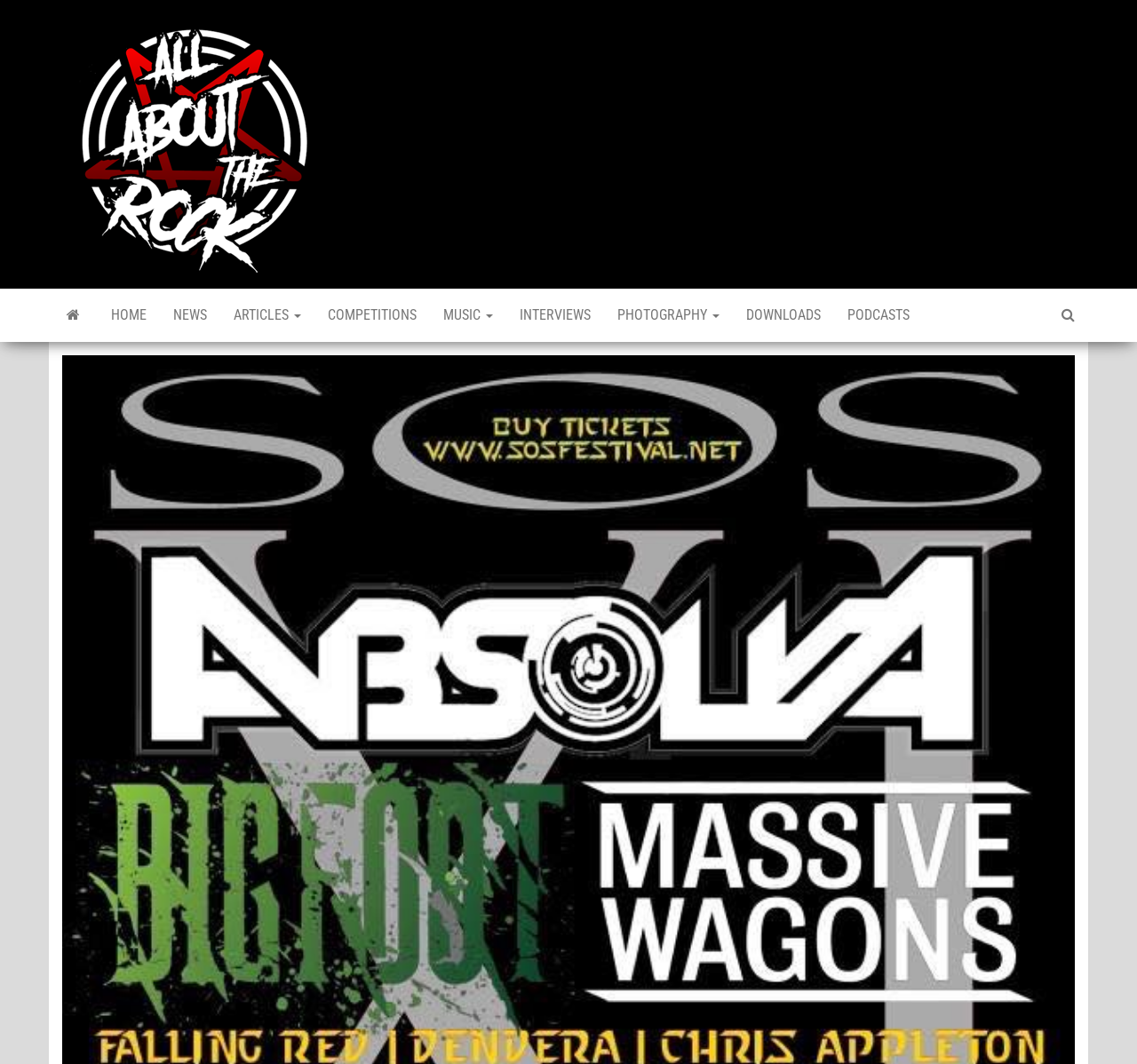Specify the bounding box coordinates of the element's region that should be clicked to achieve the following instruction: "view news". The bounding box coordinates consist of four float numbers between 0 and 1, in the format [left, top, right, bottom].

[0.141, 0.271, 0.194, 0.321]